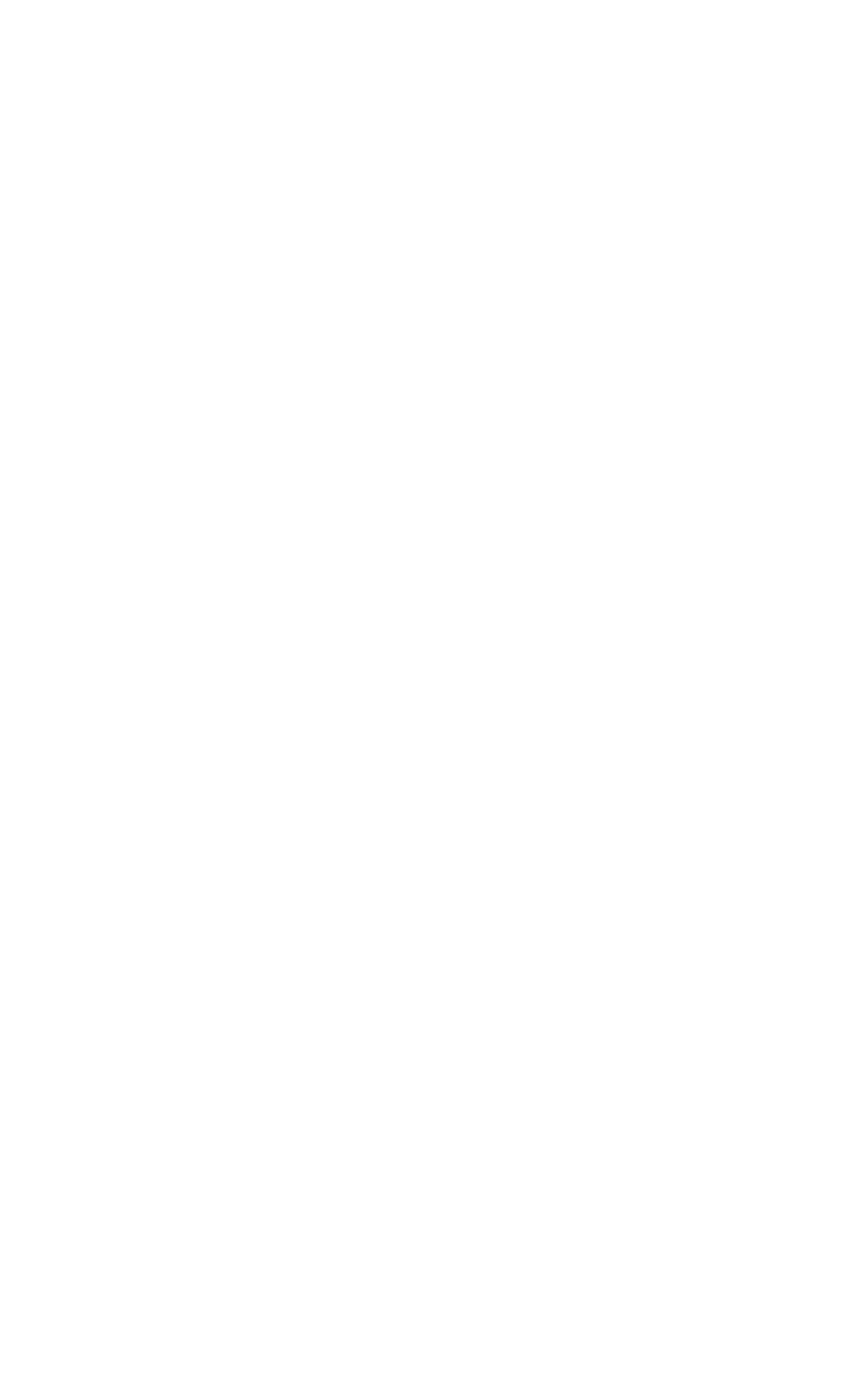Identify the bounding box of the UI component described as: "view all testimonials".

[0.191, 0.839, 0.809, 0.919]